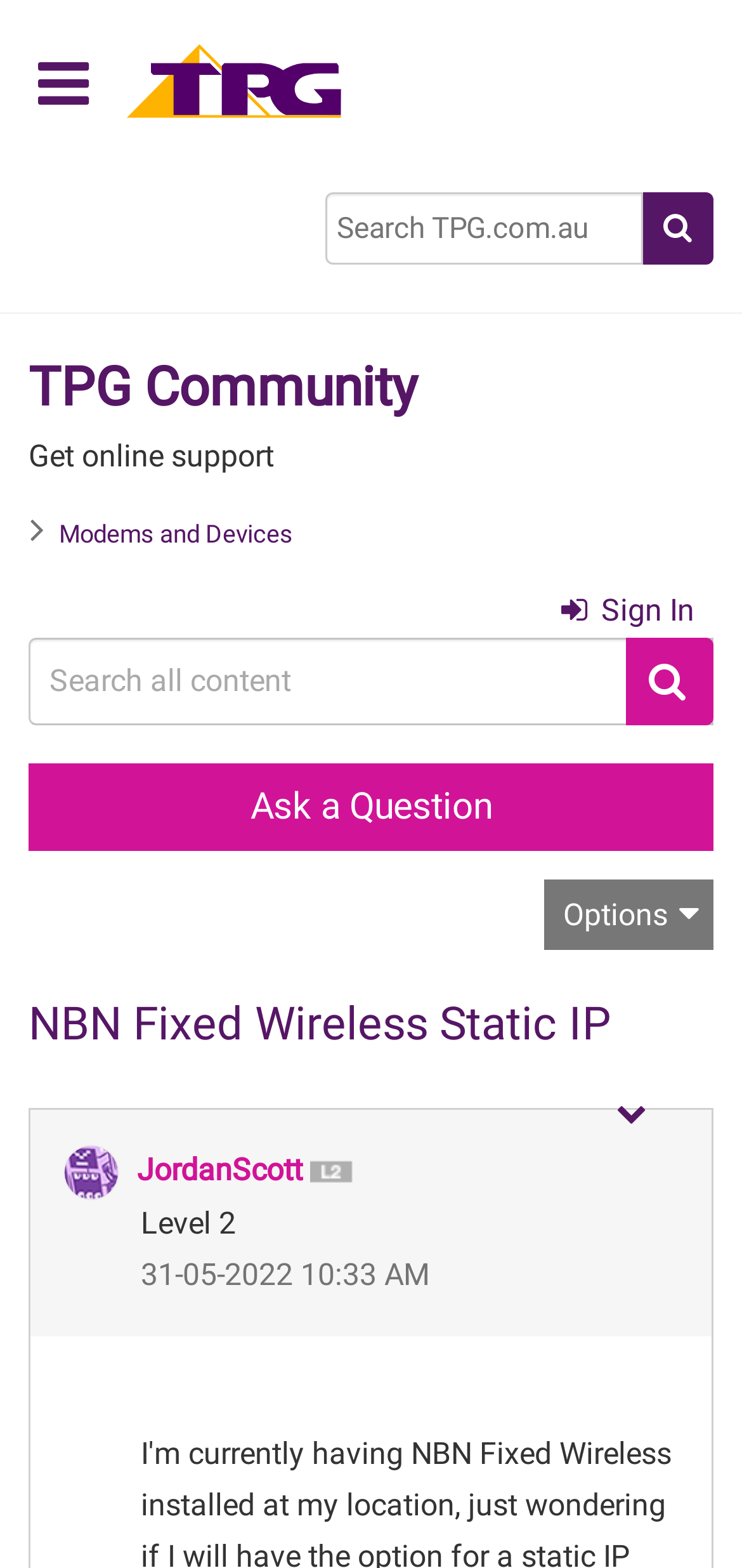Please locate the bounding box coordinates for the element that should be clicked to achieve the following instruction: "View the profile of JordanScott". Ensure the coordinates are given as four float numbers between 0 and 1, i.e., [left, top, right, bottom].

[0.185, 0.735, 0.408, 0.758]